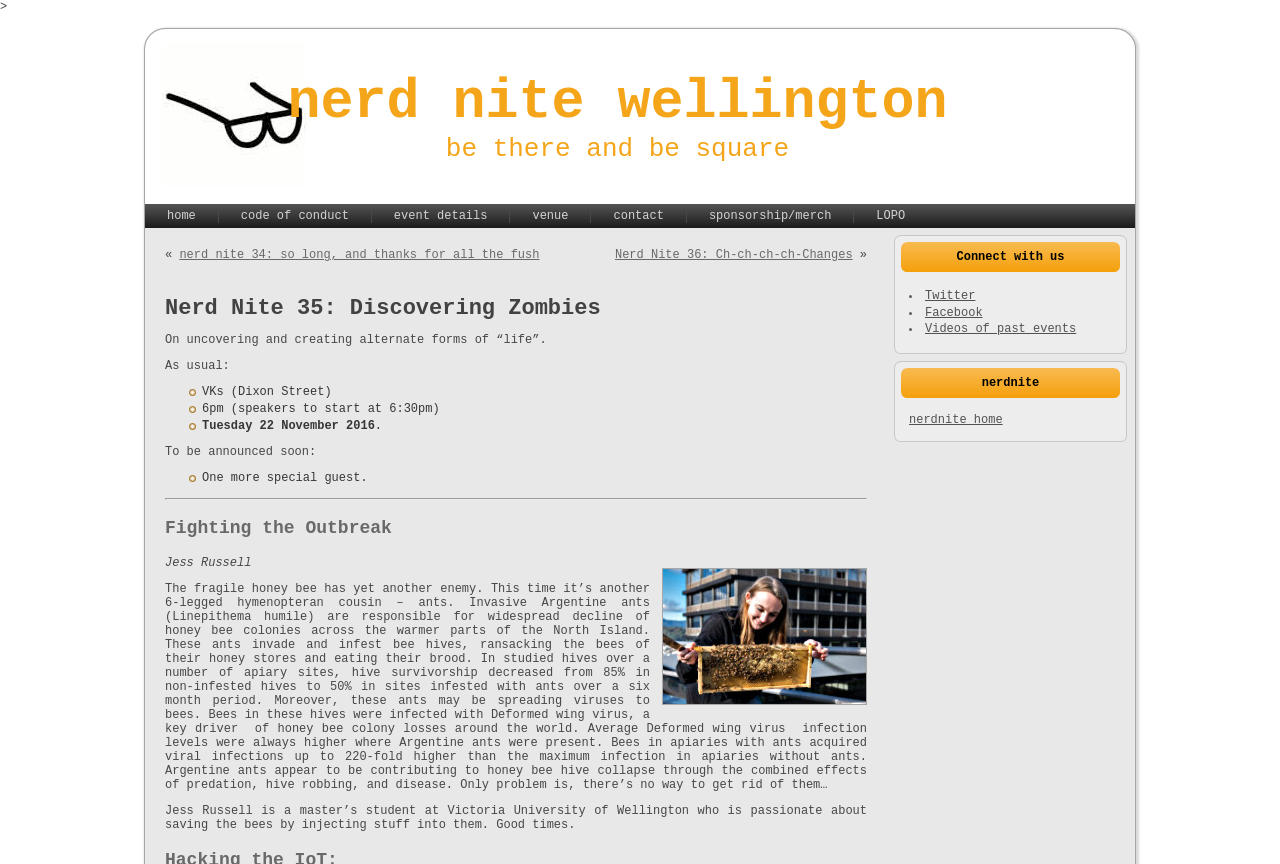What is the main title displayed on this webpage?

nerd nite wellington